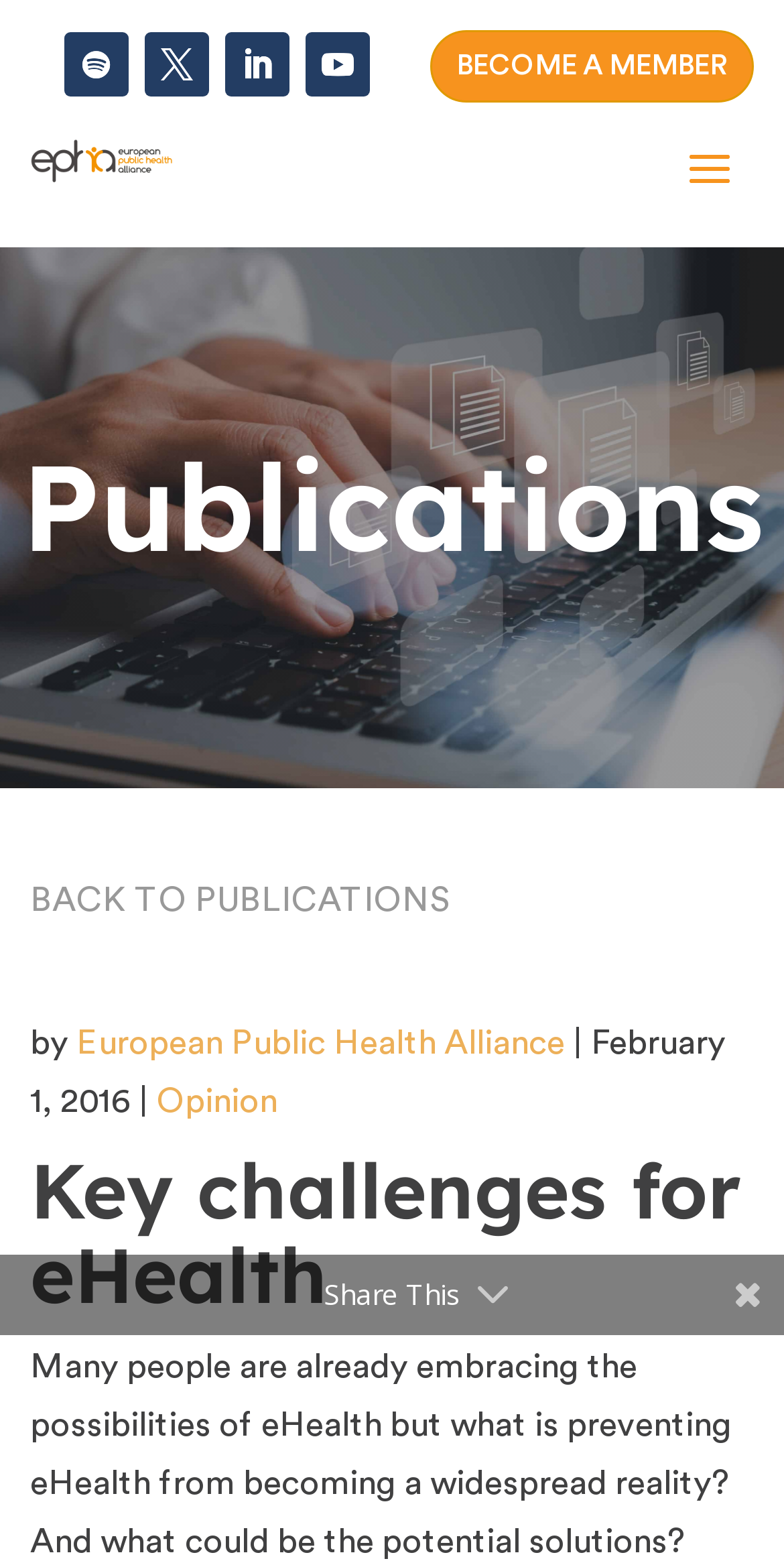Determine the bounding box coordinates for the area that needs to be clicked to fulfill this task: "View news categories". The coordinates must be given as four float numbers between 0 and 1, i.e., [left, top, right, bottom].

None